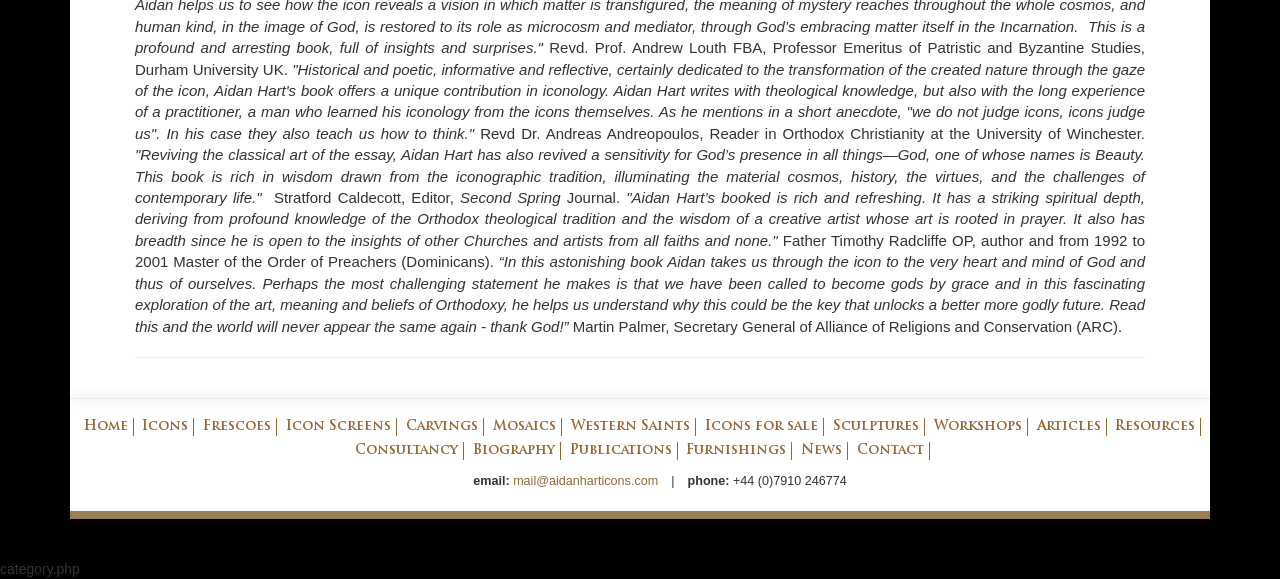Pinpoint the bounding box coordinates of the clickable element to carry out the following instruction: "Click on the 'Icons for sale' link."

[0.551, 0.725, 0.639, 0.748]